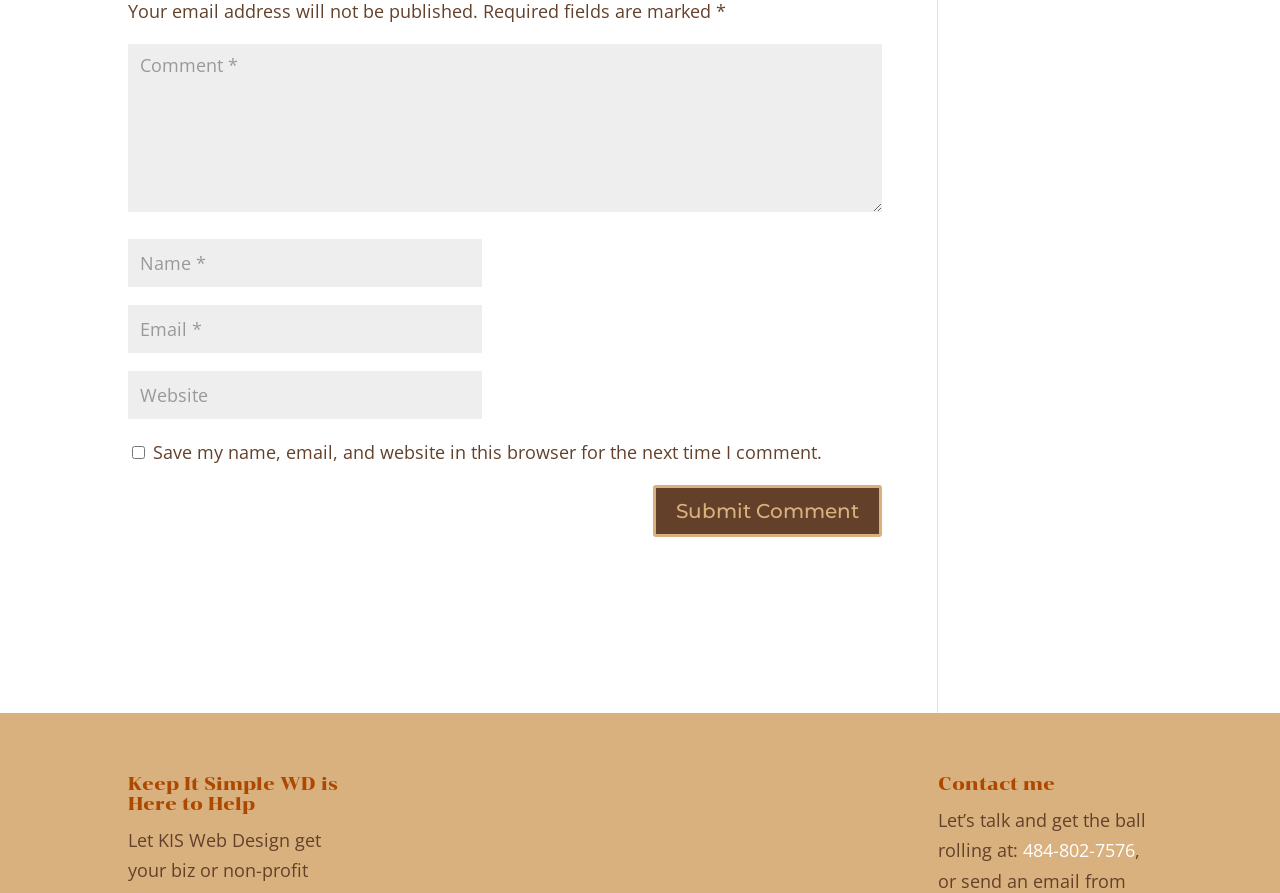Respond to the question with just a single word or phrase: 
What is the purpose of the checkbox?

Save comment info